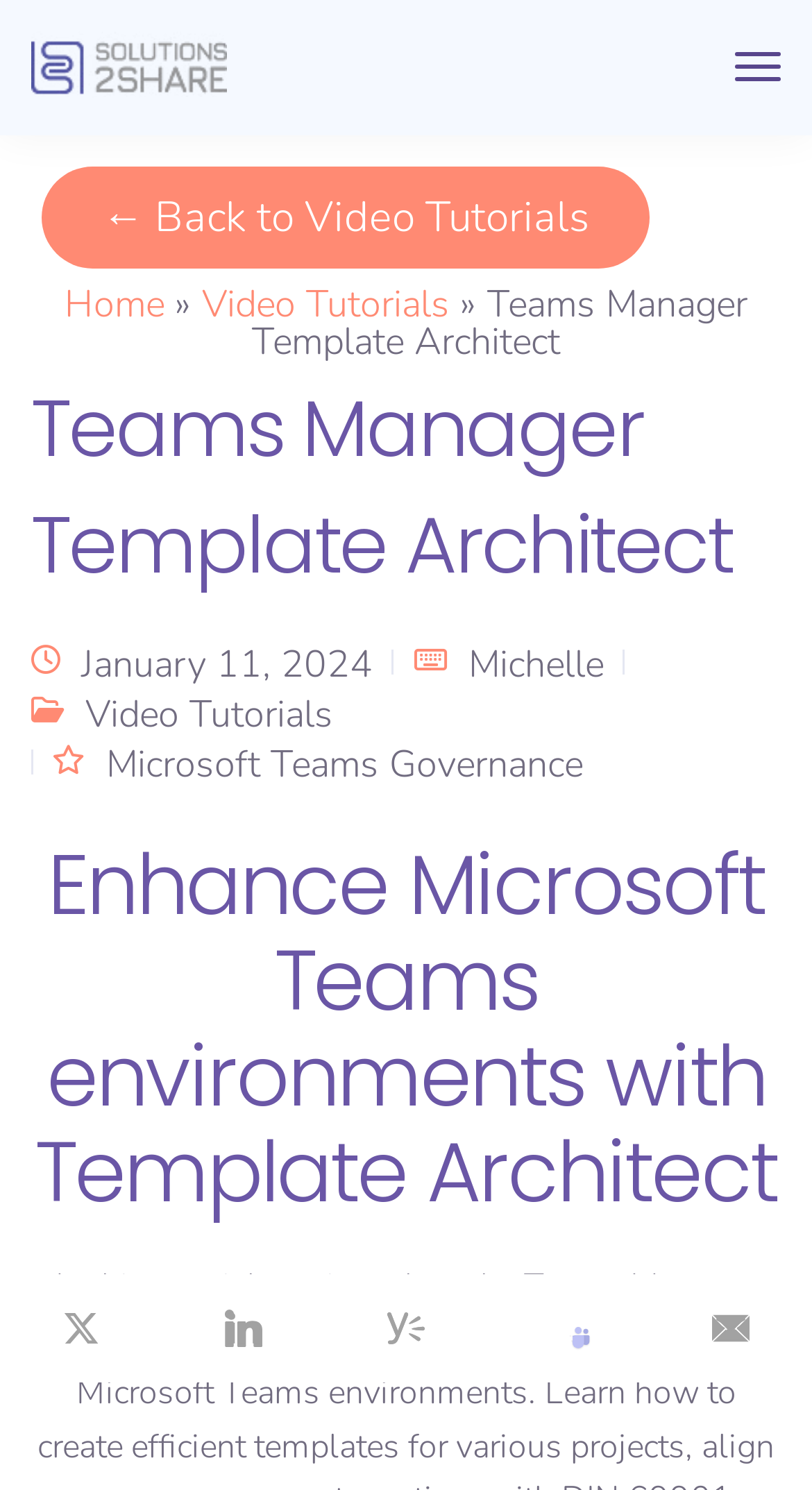Please specify the bounding box coordinates for the clickable region that will help you carry out the instruction: "Share on Twitter".

[0.0, 0.855, 0.2, 0.928]